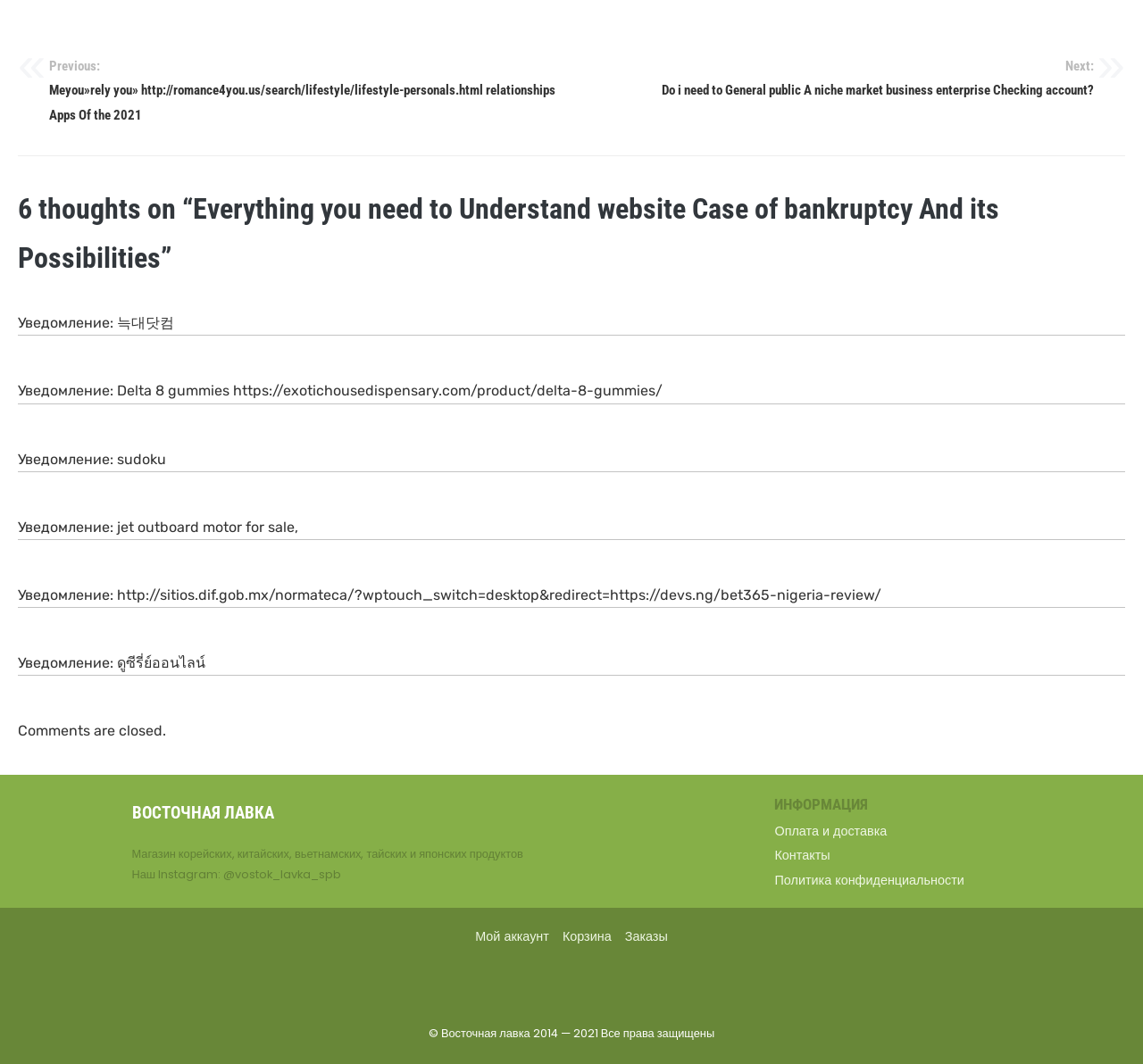What is the name of the online store?
Please answer the question as detailed as possible.

I found the name of the online store by looking at the heading element with the text 'ВОСТОЧНАЯ ЛАВКА' which is located at the bottom of the page.